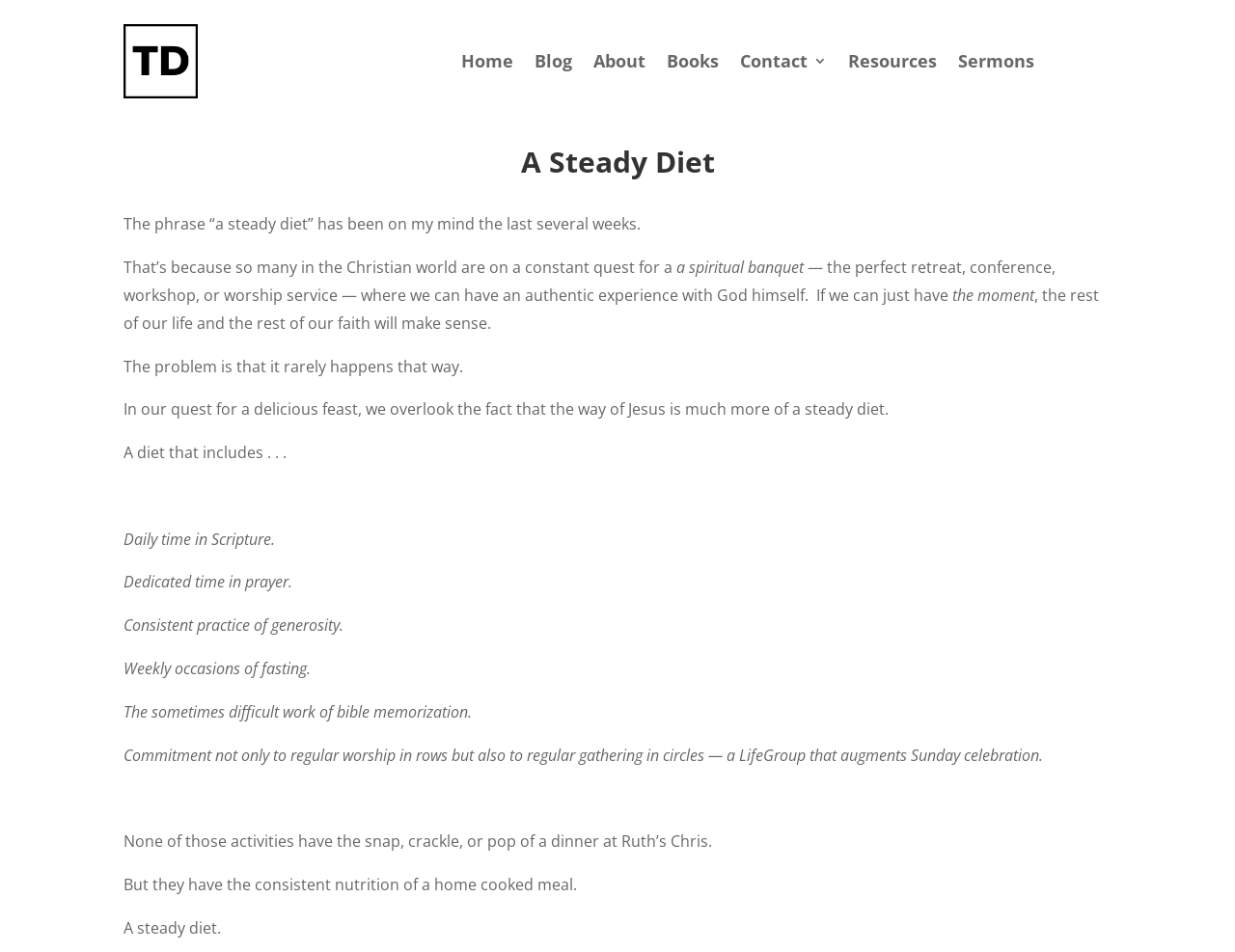Identify the bounding box coordinates for the UI element that matches this description: "Contact".

[0.599, 0.056, 0.67, 0.079]